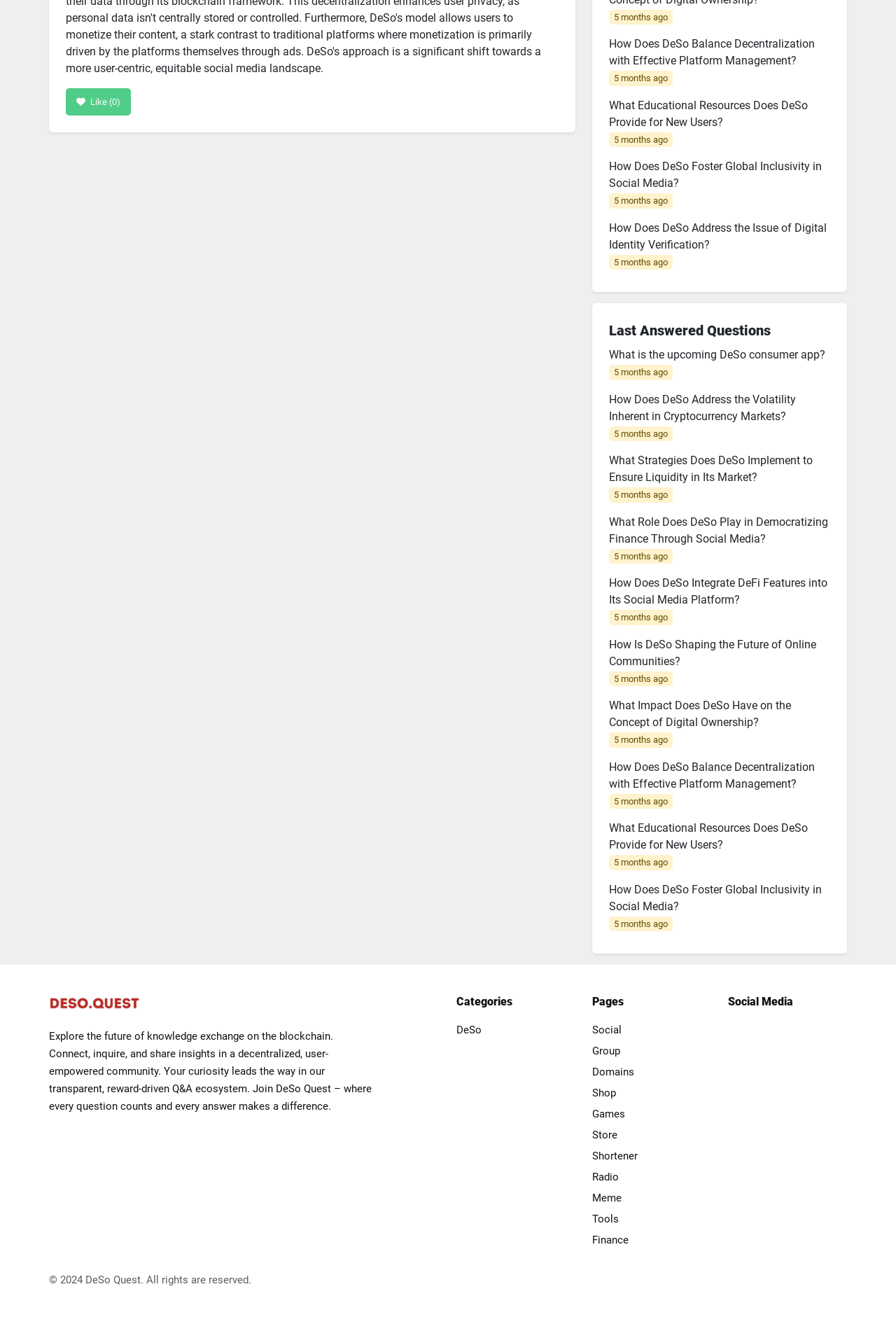Find the bounding box coordinates corresponding to the UI element with the description: "Domains". The coordinates should be formatted as [left, top, right, bottom], with values as floats between 0 and 1.

[0.661, 0.808, 0.794, 0.821]